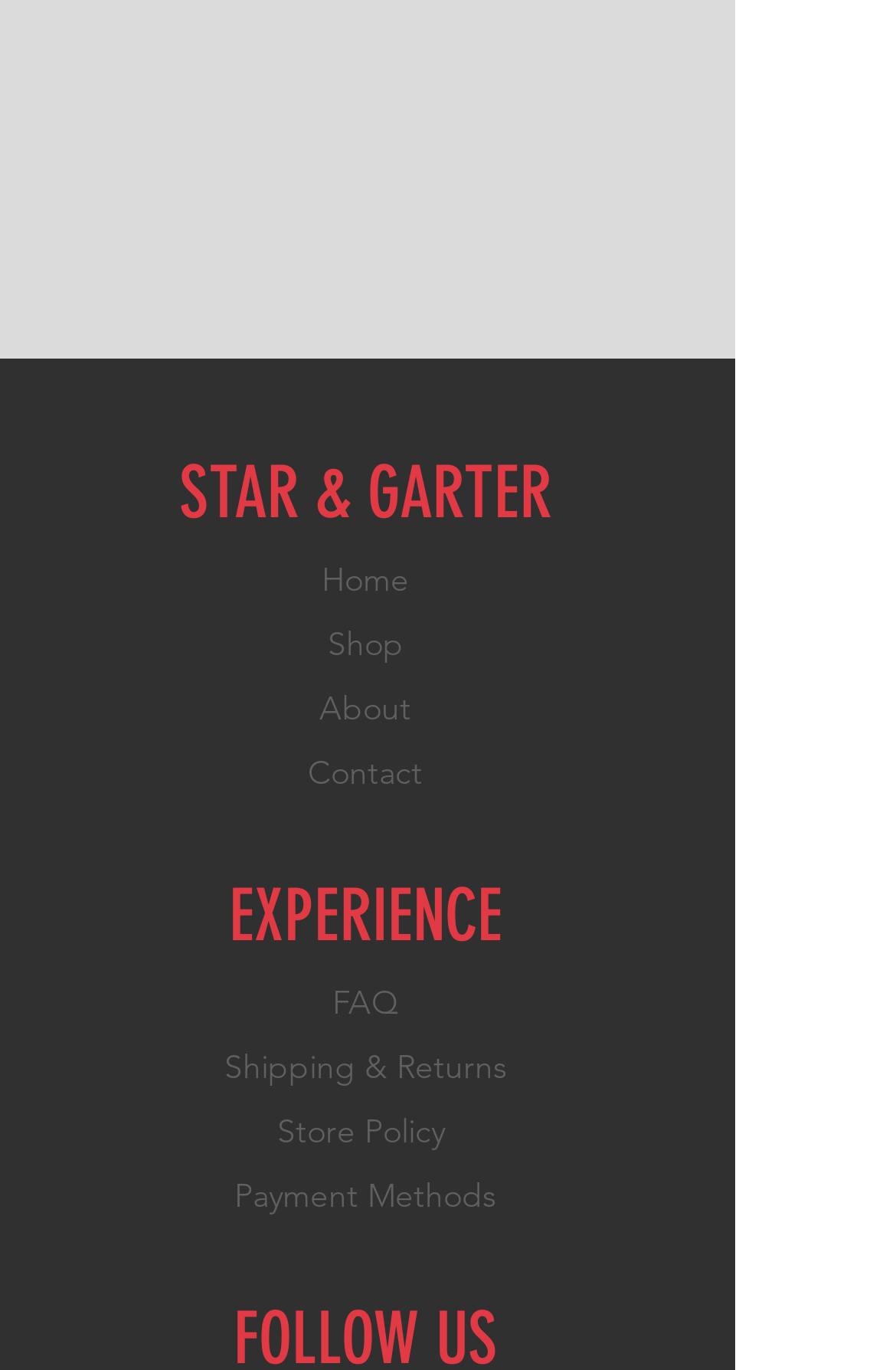Determine the bounding box coordinates of the section I need to click to execute the following instruction: "view shop". Provide the coordinates as four float numbers between 0 and 1, i.e., [left, top, right, bottom].

[0.365, 0.455, 0.45, 0.485]